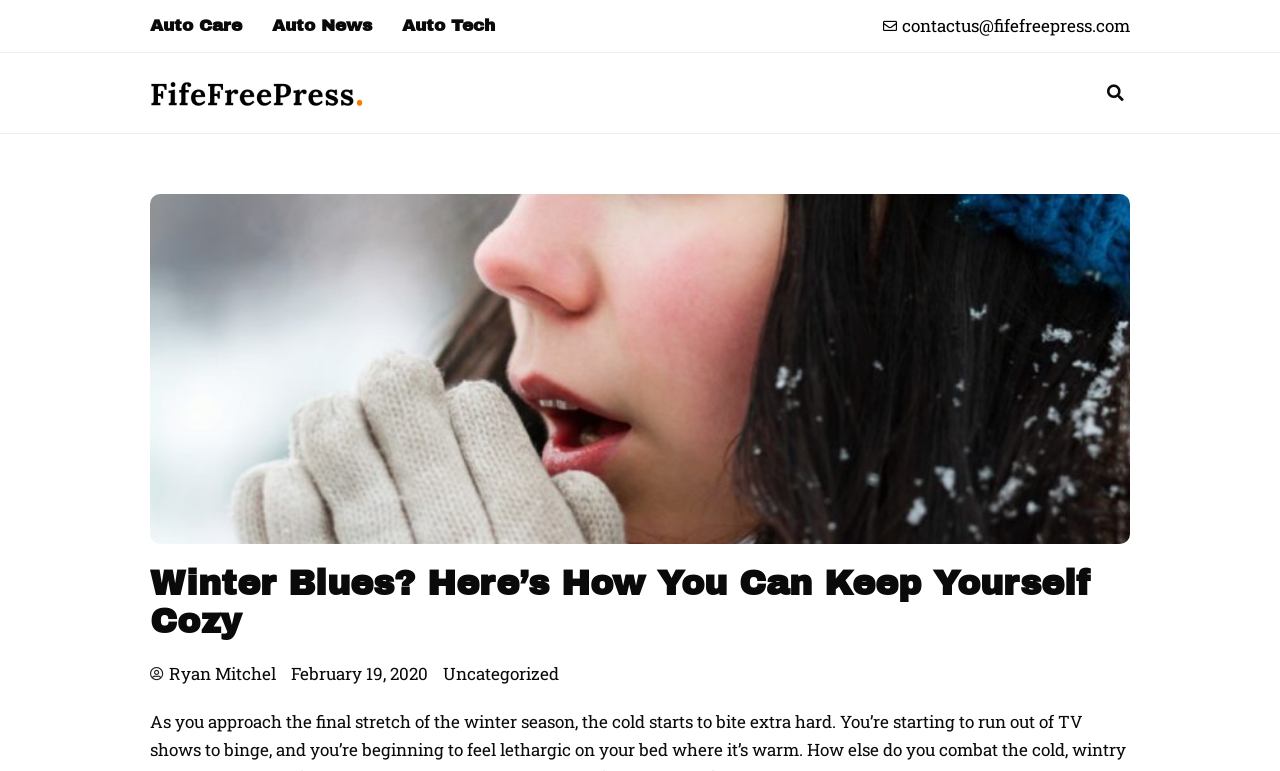Please provide a detailed answer to the question below by examining the image:
What is the category of the article?

I found the category of the article by looking at the link element located below the author's name and date, which is 'Uncategorized'.